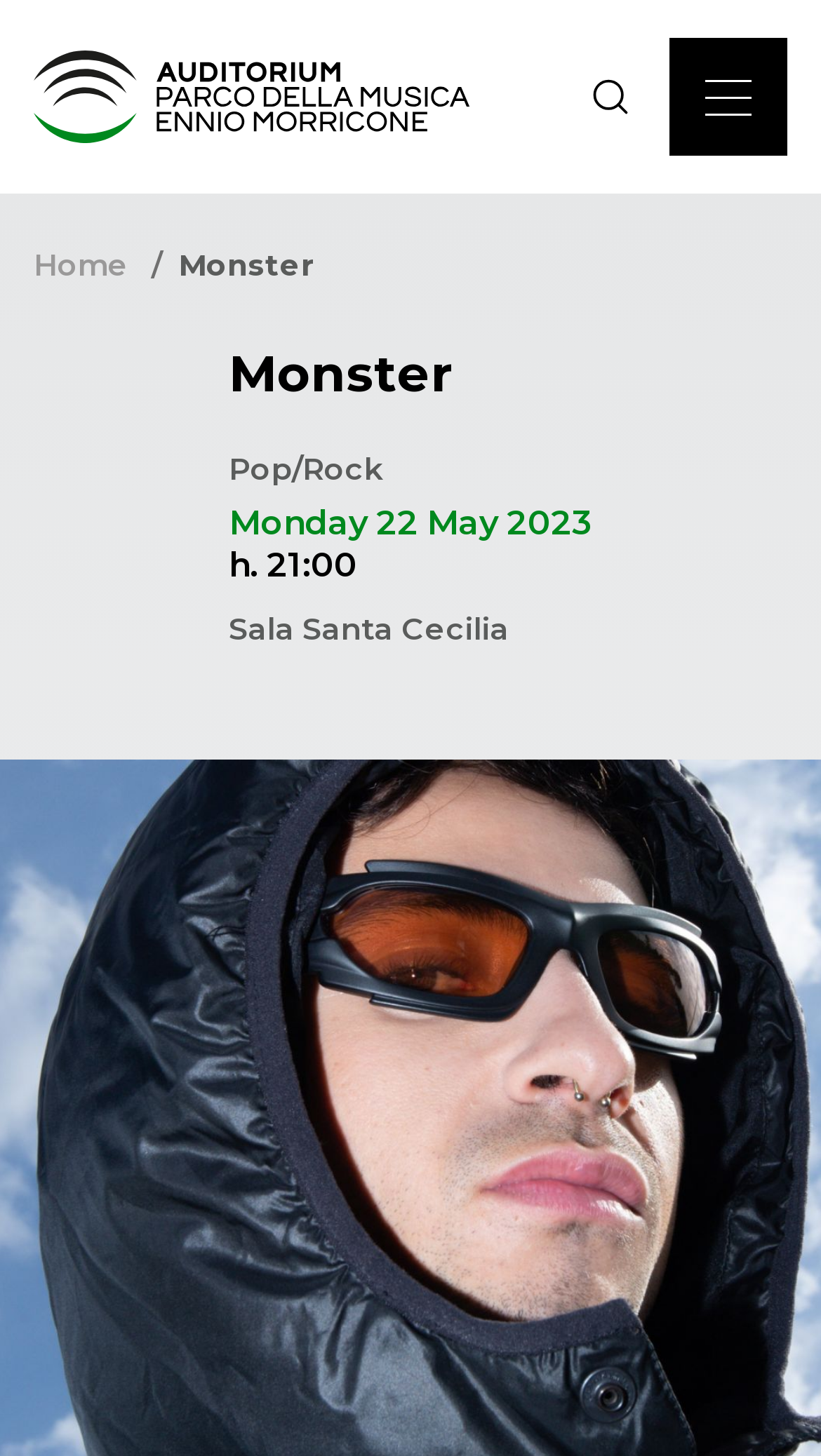Is there a language selection option? Based on the image, give a response in one word or a short phrase.

Yes